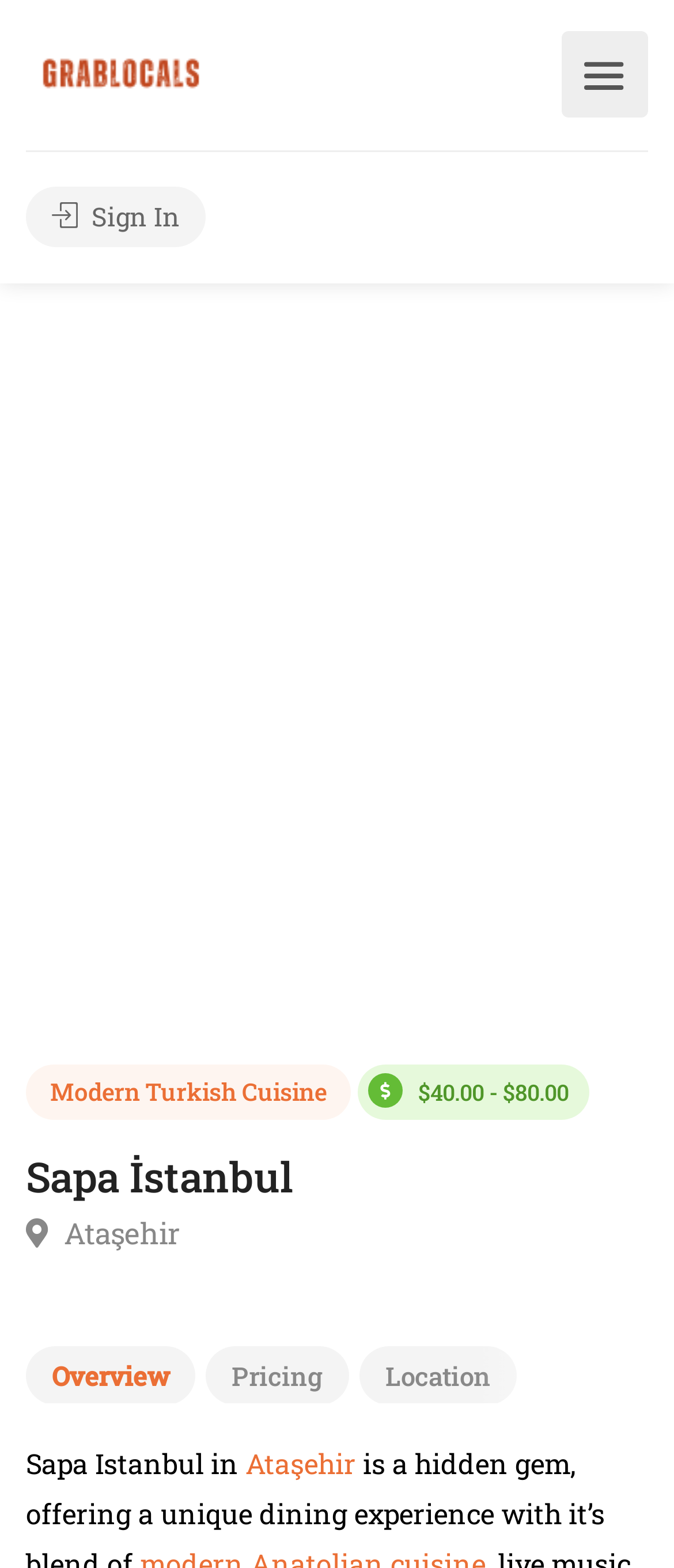Provide a one-word or one-phrase answer to the question:
Where is Sapa Istanbul located?

Ataşehir